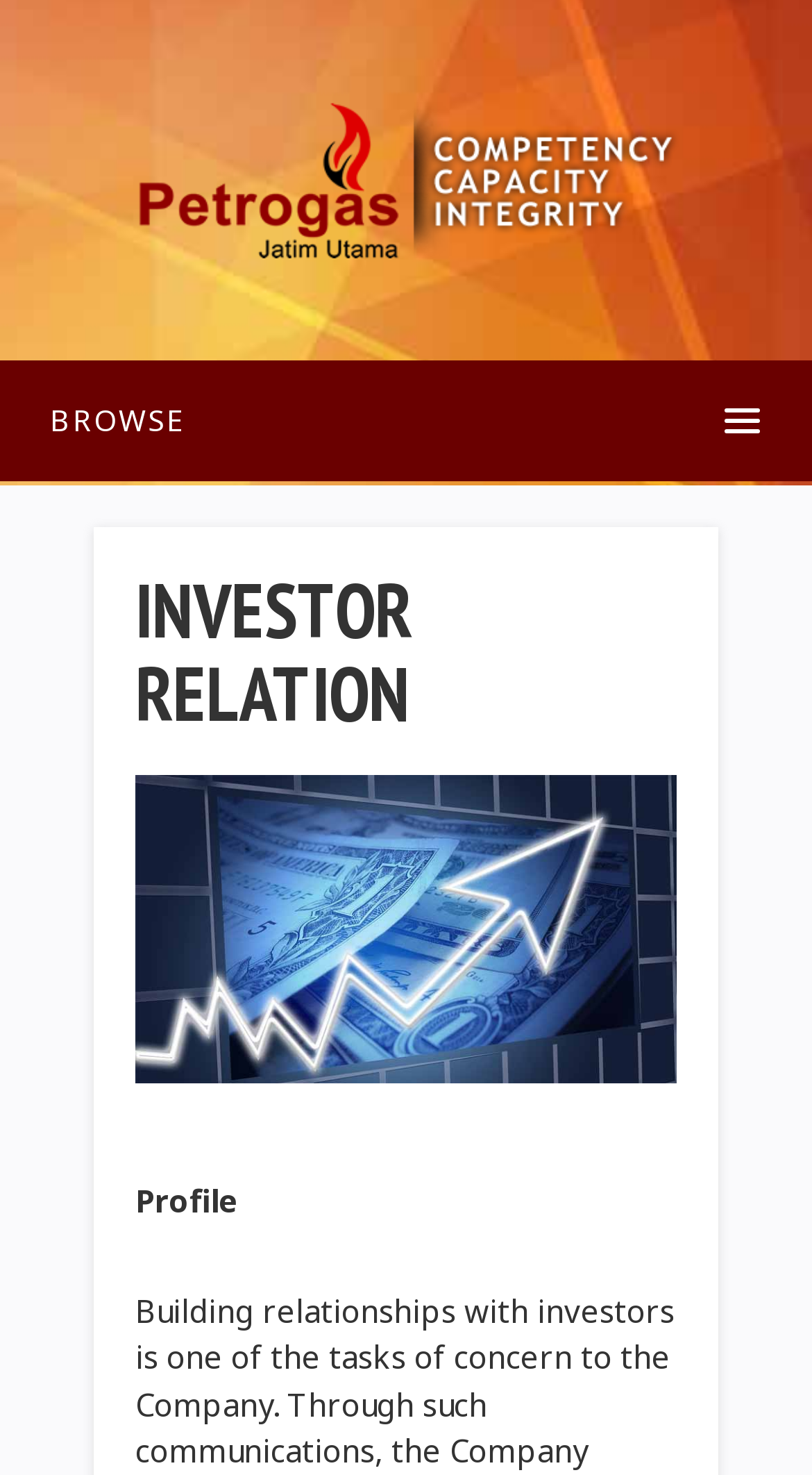Ascertain the bounding box coordinates for the UI element detailed here: "Browse". The coordinates should be provided as [left, top, right, bottom] with each value being a float between 0 and 1.

[0.0, 0.244, 1.0, 0.326]